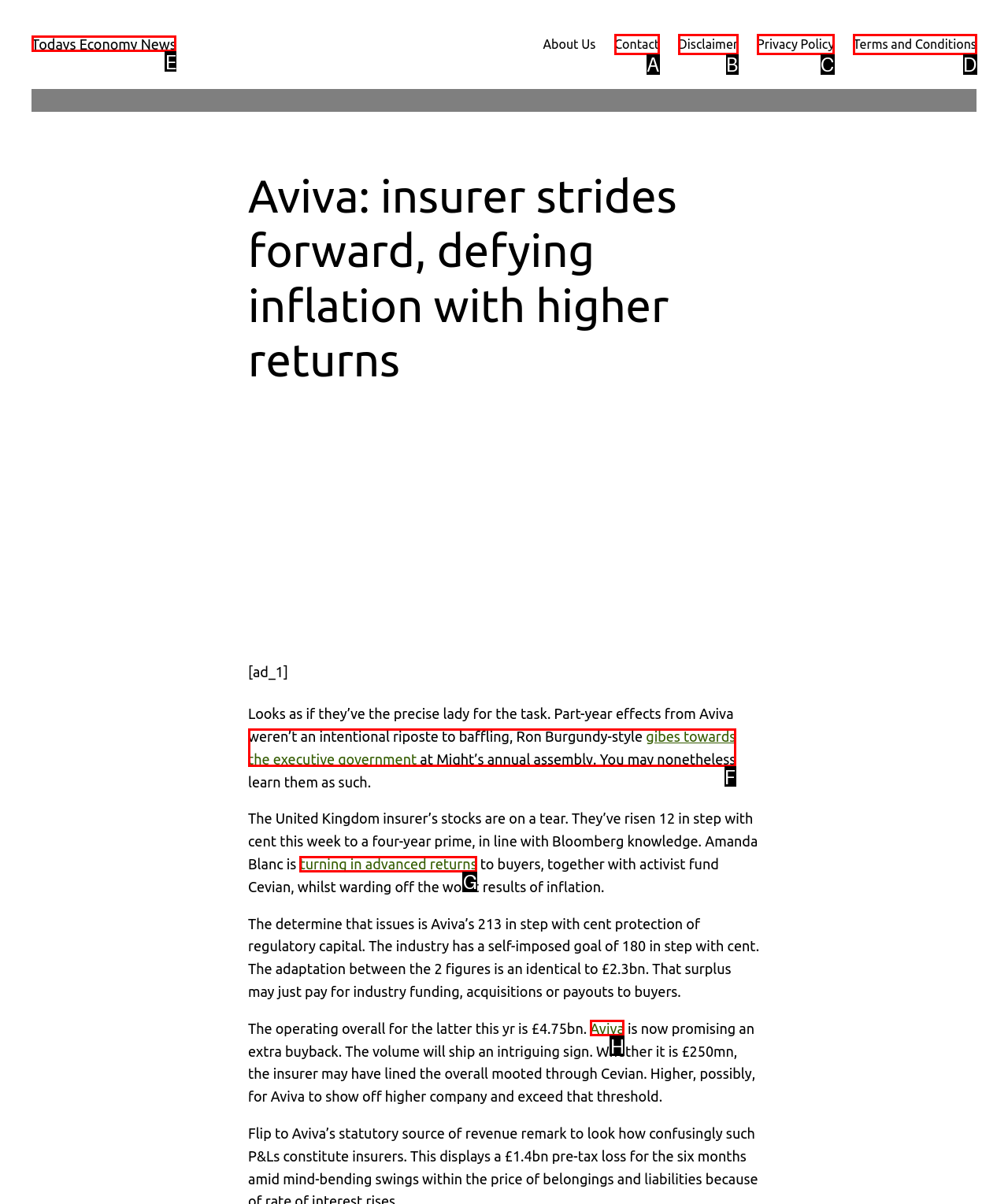Identify the HTML element that best fits the description: parent_node: Let's Talk. Respond with the letter of the corresponding element.

None